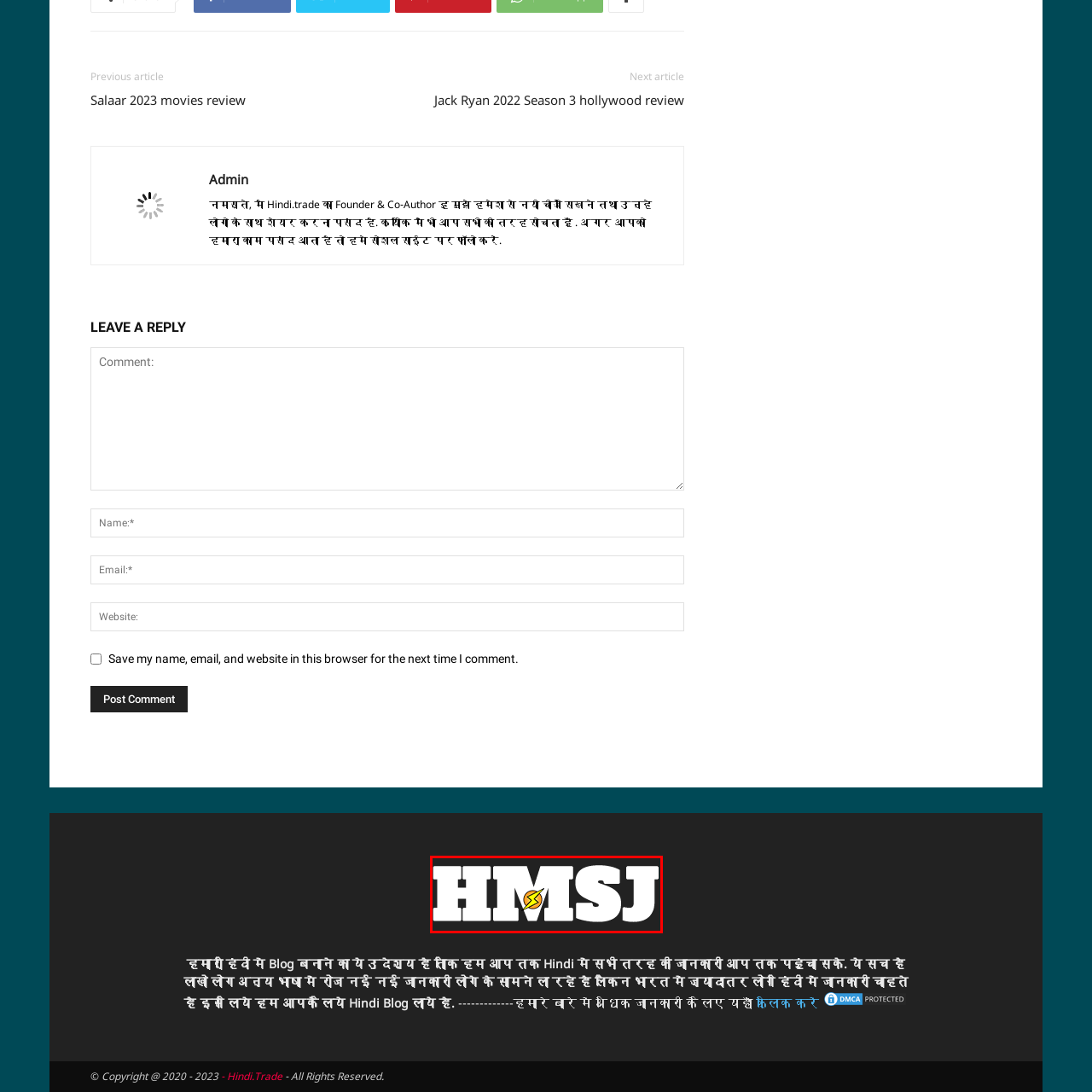What sector is the brand or entity likely associated with?
Study the image surrounded by the red bounding box and answer the question comprehensively, based on the details you see.

The caption suggests that the brand or entity is likely associated with creativity and modernity, possibly in the digital content or entertainment sector, resonating well with audiences seeking innovative information or services.